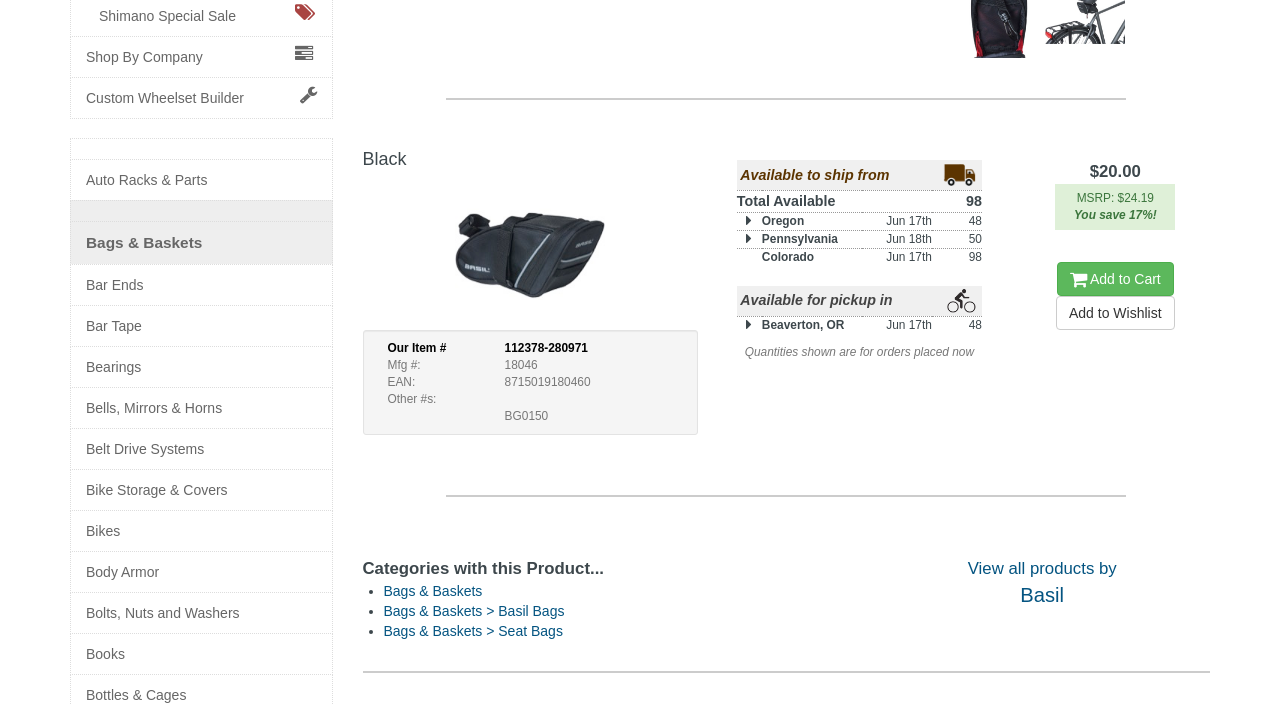Given the element description: "slip and fall", predict the bounding box coordinates of this UI element. The coordinates must be four float numbers between 0 and 1, given as [left, top, right, bottom].

None